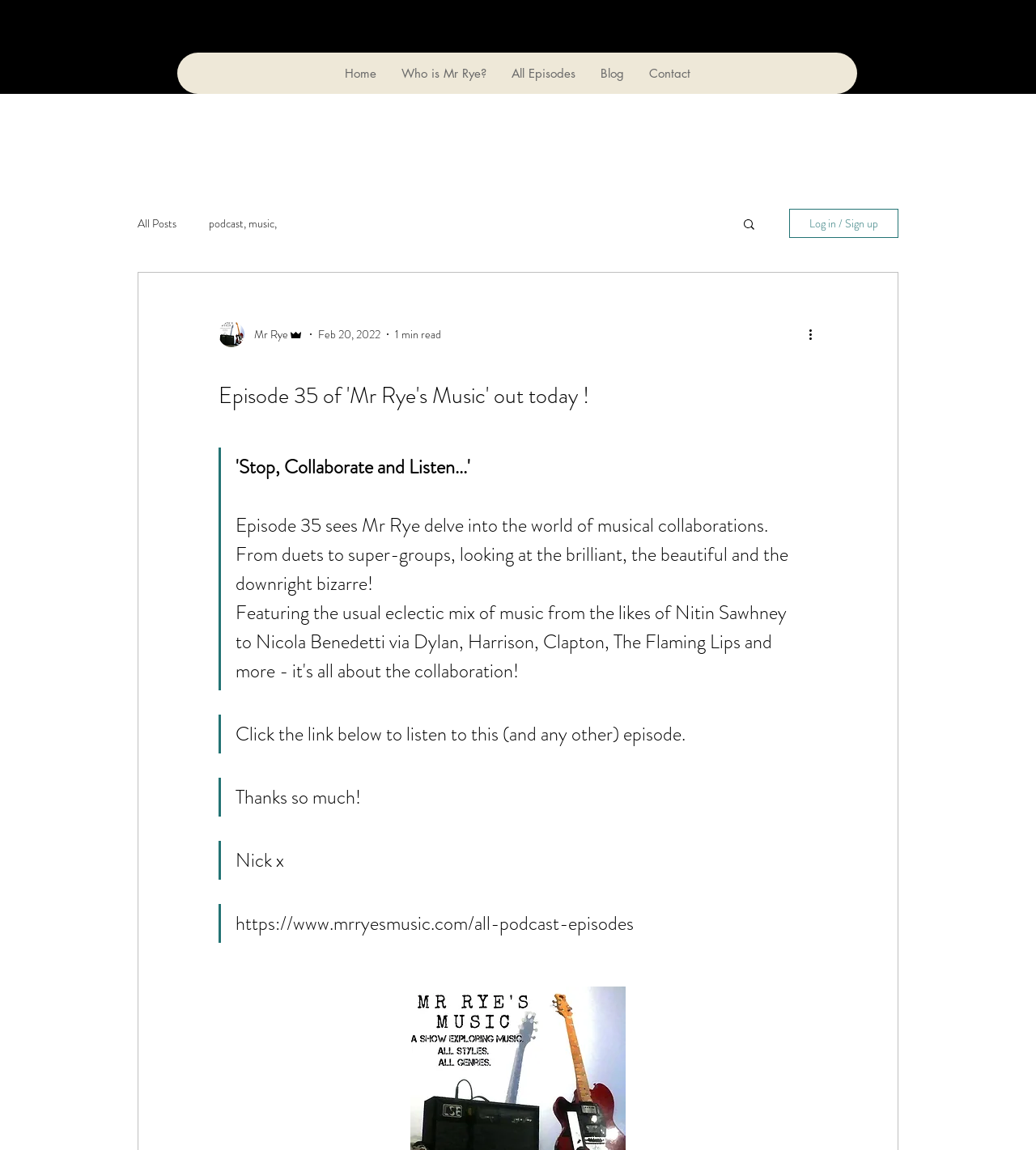Give a detailed account of the webpage, highlighting key information.

This webpage is about Episode 35 of "Mr Rye's Music" podcast, which explores the world of musical collaborations. At the top, there is a navigation menu with links to "Home", "Who is Mr Rye?", "All Episodes", "Blog", and "Contact". Below this menu, there is another navigation menu with links to "All Posts" and categories like "podcast" and "music".

On the right side of the page, there is a search button with a magnifying glass icon. Next to it, there is a "Log in / Sign up" button with a writer's picture and some text indicating the user's name and role.

The main content of the page is divided into several sections. The first section has a heading that announces the release of Episode 35. Below this heading, there is a blockquote with a brief description of the episode, mentioning musical collaborations from duets to super-groups.

The next section has a blockquote with a message encouraging listeners to click the link below to access the episode. Below this, there is another blockquote with a thank-you note from the author. The following section has a blockquote with the author's signature, "Nick x".

Finally, there is a blockquote with a link to all podcast episodes on the website. Throughout the page, there are several images, including a writer's picture and icons for the search and "More actions" buttons.